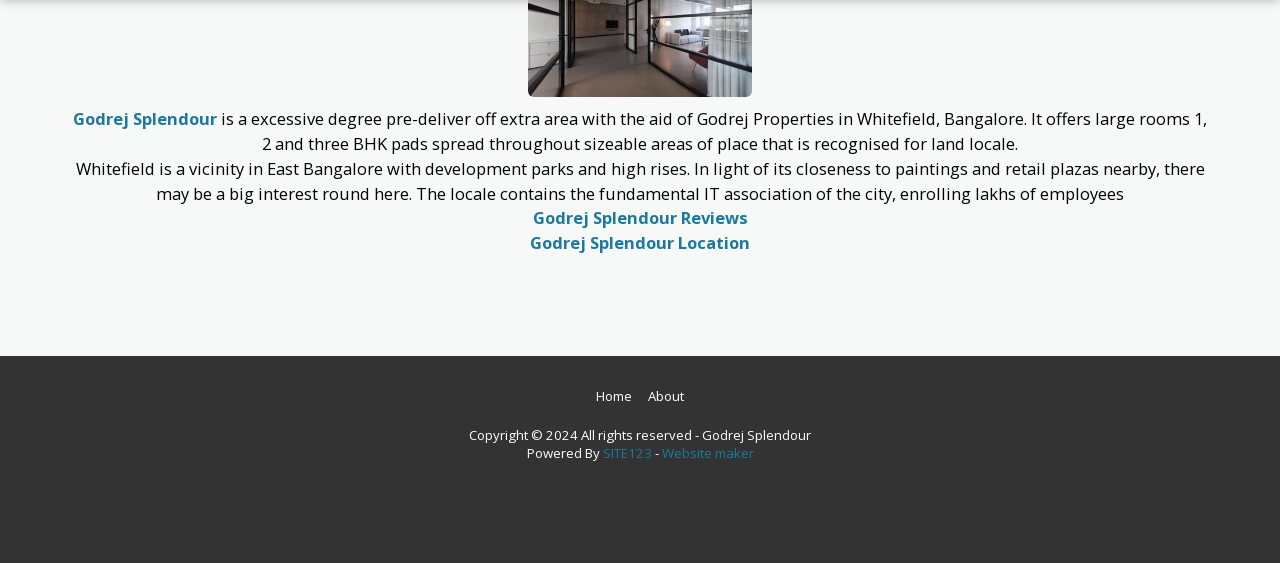Please give a concise answer to this question using a single word or phrase: 
What is the copyright year of the website?

2024